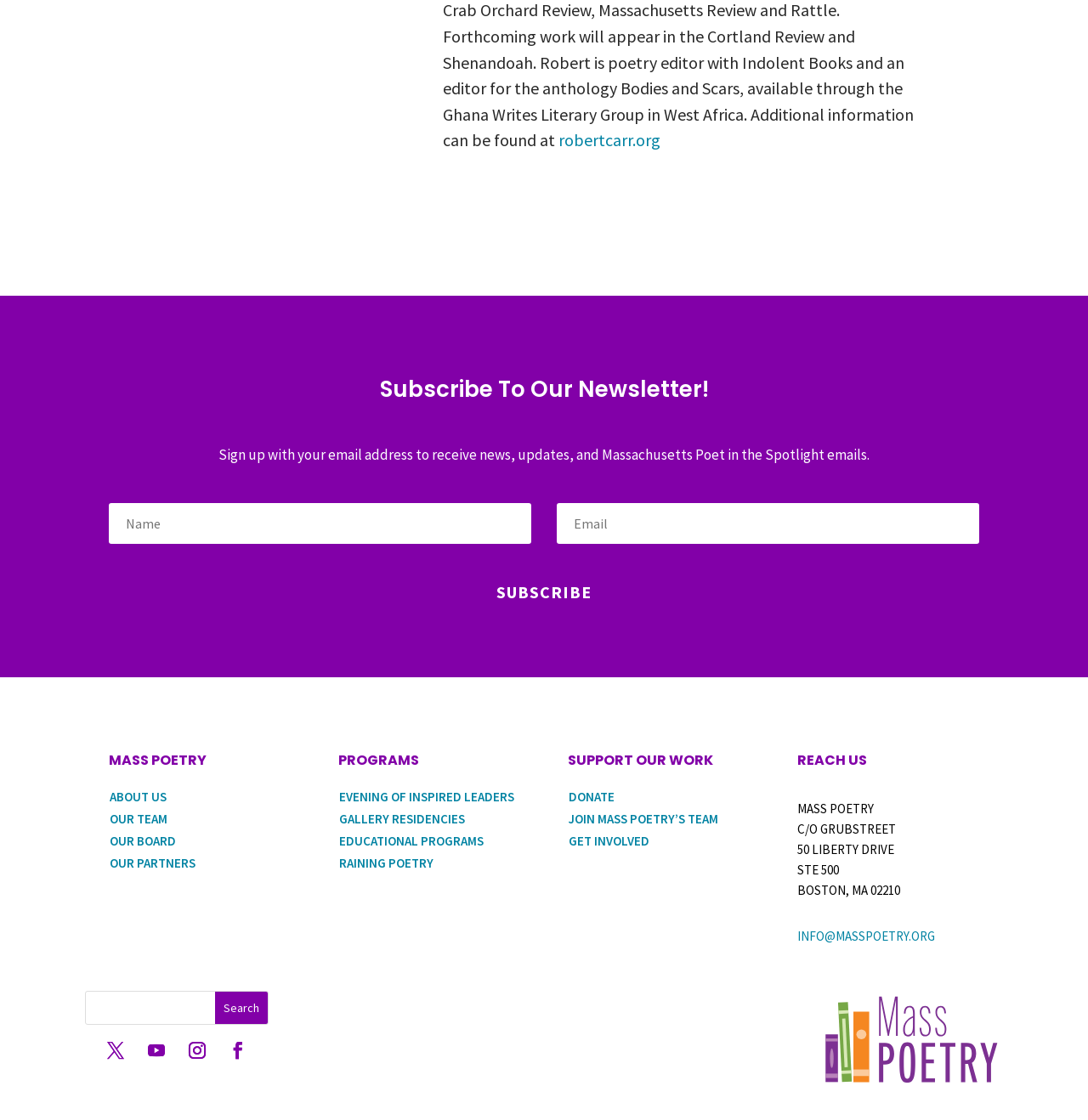Using the element description: "Our Partners", determine the bounding box coordinates. The coordinates should be in the format [left, top, right, bottom], with values between 0 and 1.

[0.101, 0.764, 0.18, 0.778]